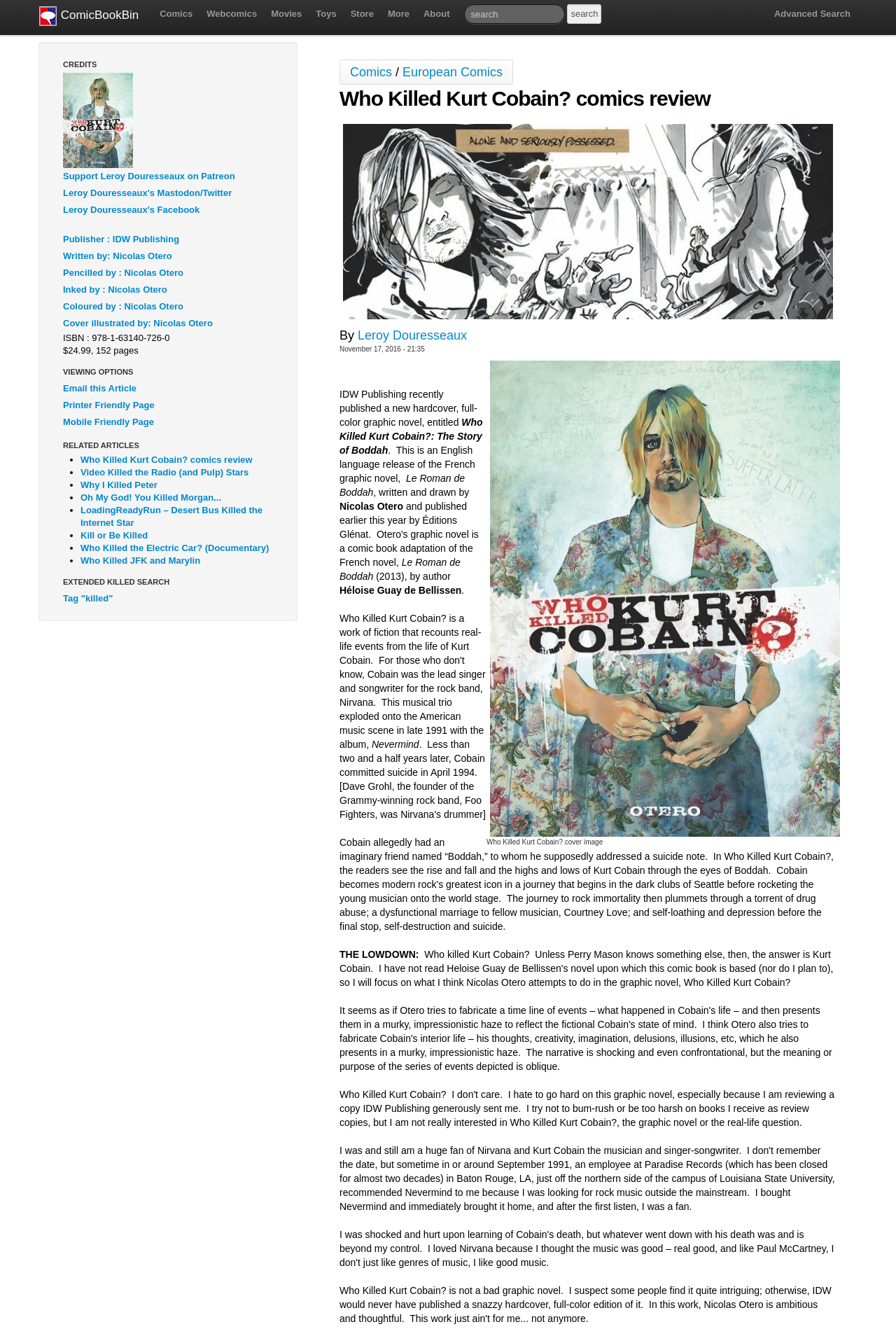Offer a detailed explanation of the webpage layout and contents.

This webpage is a review of the graphic novel "Who Killed Kurt Cobain?: The Story of Boddah" published by IDW Publishing. At the top of the page, there is a navigation menu with links to various sections of the website, including "Comics", "Webcomics", "Movies", "Toys", "Store", "More", and "About". Below the navigation menu, there is a search bar with a button to submit a search query.

On the left side of the page, there is a column with links to the publisher's information, credits, and social media profiles. There is also a list of related articles with titles such as "Video Killed the Radio (and Pulp) Stars" and "Kill or Be Killed".

The main content of the page is a review of the graphic novel, which includes a large image of the book's cover and several paragraphs of text. The review is written by Leroy Douresseaux and was published on November 17, 2016. The text describes the graphic novel as a full-color, hardcover release that tells the story of Kurt Cobain's downfall through the eyes of a character named Boddah.

Below the review, there is a table with two rows, each containing an image of the graphic novel's cover. The first row has a larger image, while the second row has a smaller image with a caption.

Throughout the page, there are several static text elements, including headings, paragraphs, and captions, that provide additional information about the graphic novel and its creators.